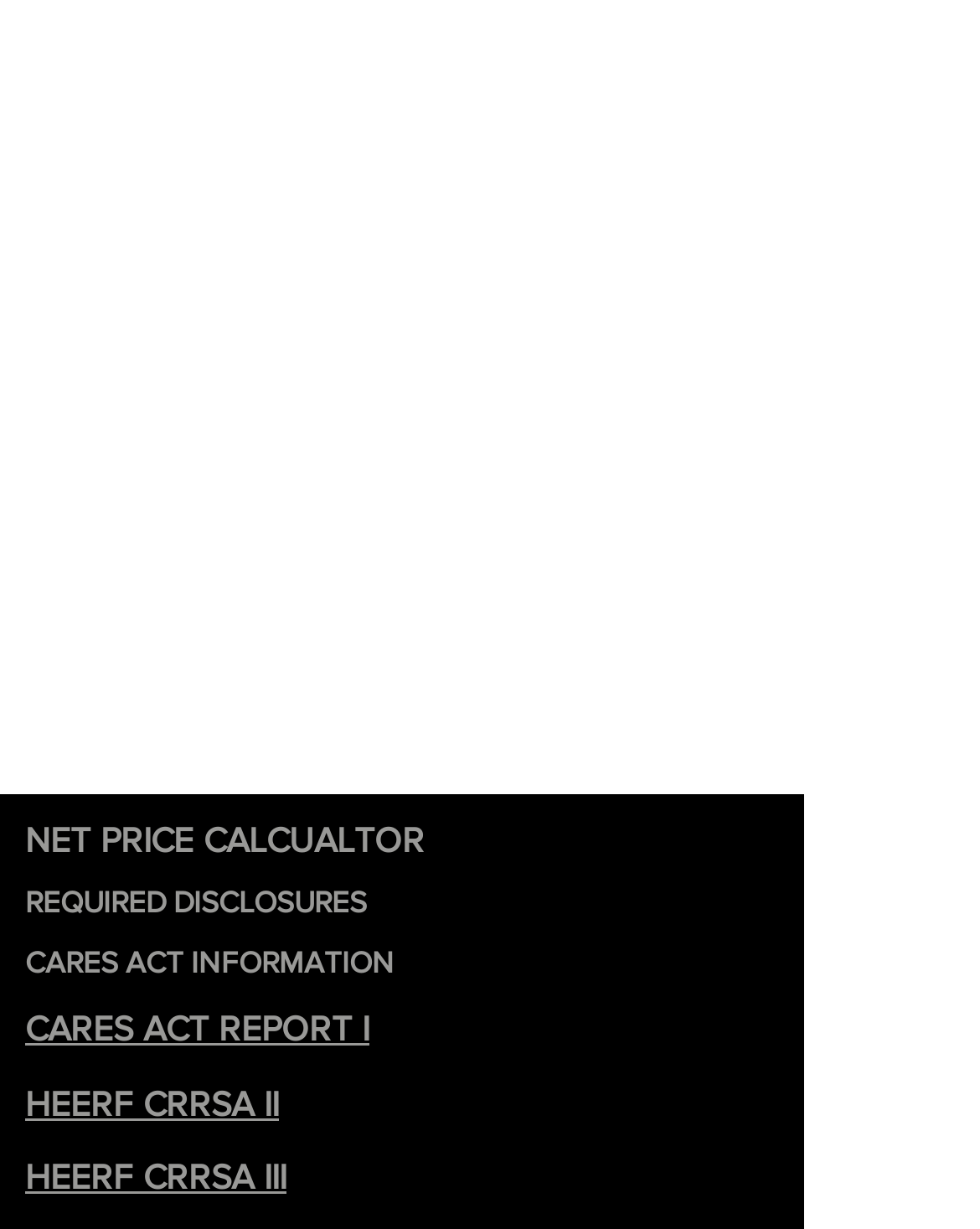What is the main purpose of this webpage?
Using the image, respond with a single word or phrase.

Net price calculator